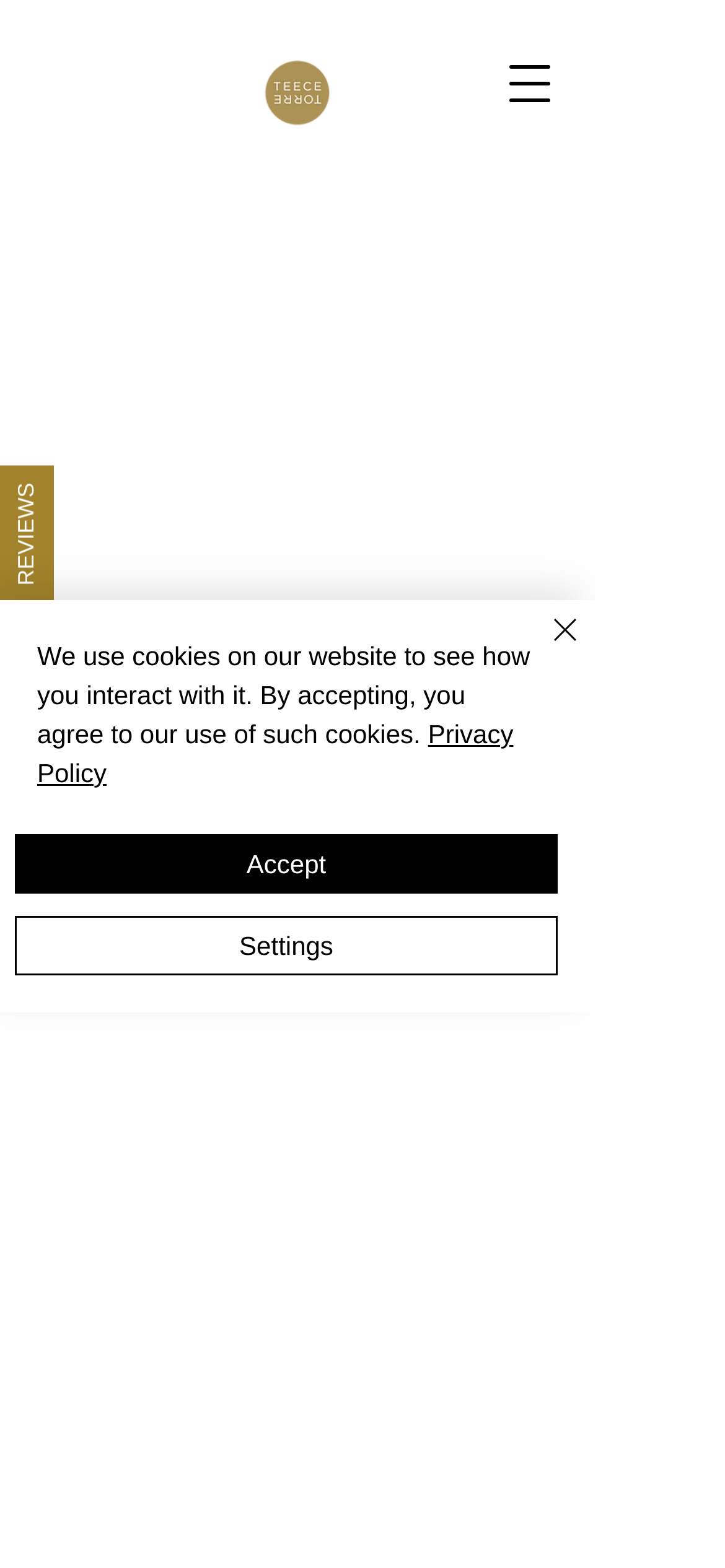Identify the bounding box of the UI element that matches this description: "Accept".

[0.021, 0.532, 0.769, 0.57]